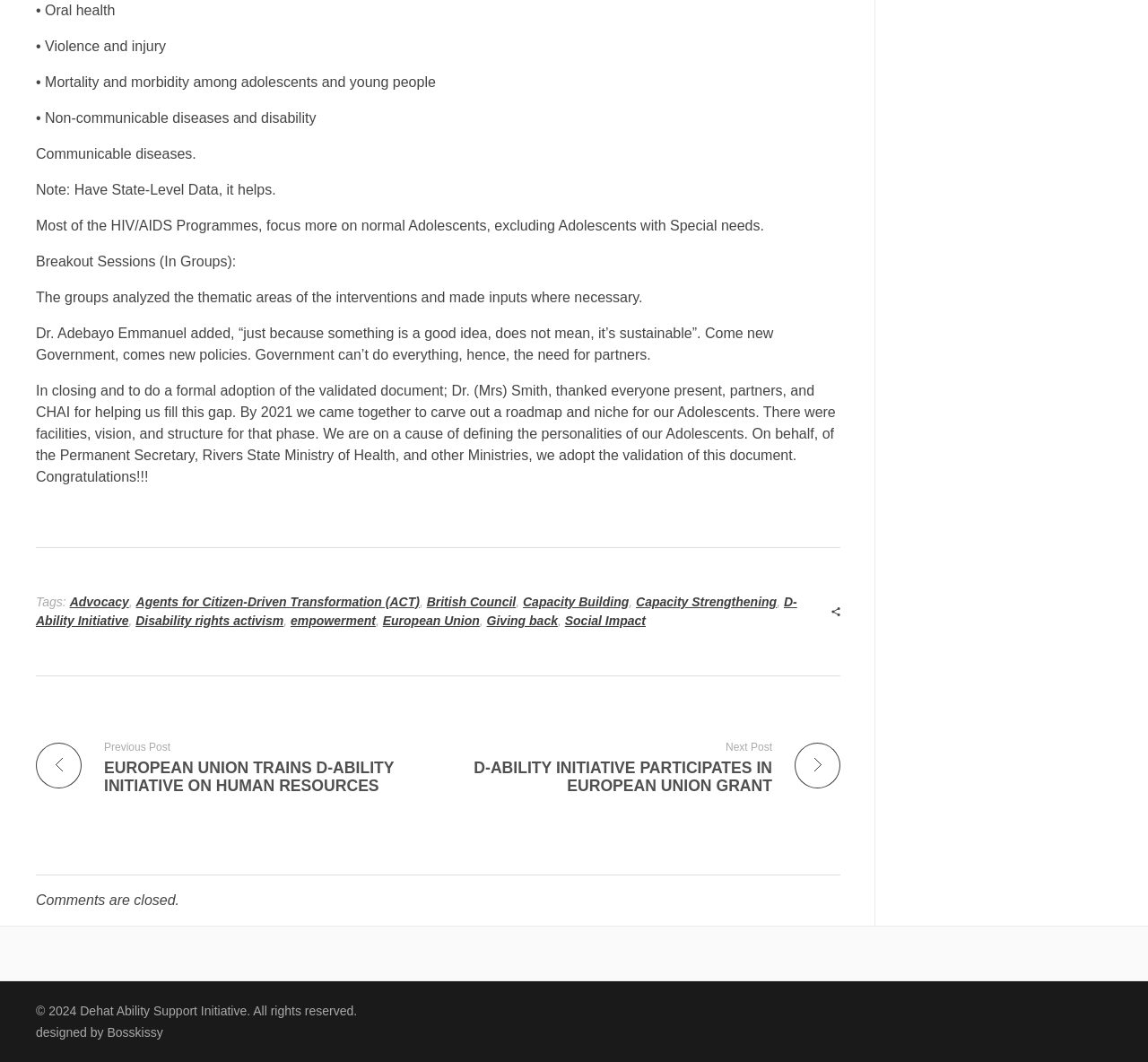Who is thanked by Dr. (Mrs) Smith in the webpage?
Give a single word or phrase as your answer by examining the image.

Partners and CHAI